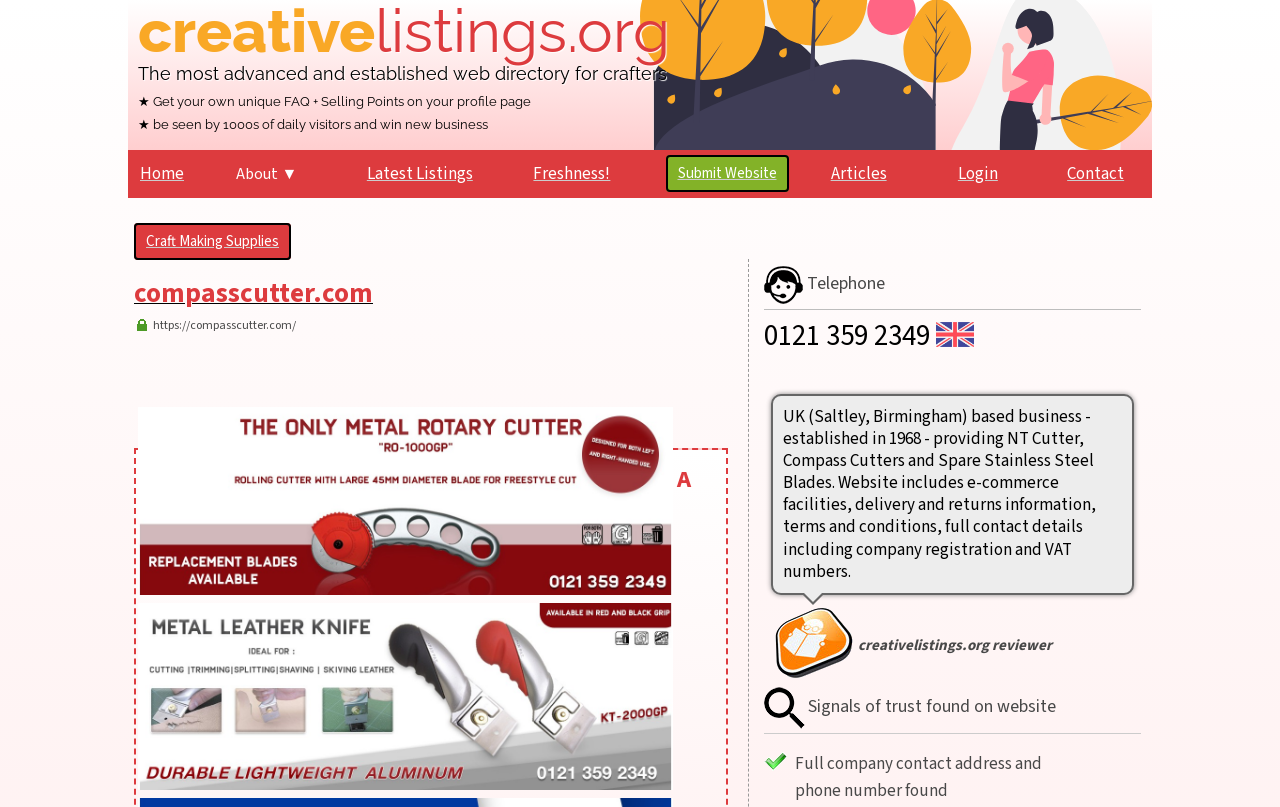Using the format (top-left x, top-left y, bottom-right x, bottom-right y), and given the element description, identify the bounding box coordinates within the screenshot: Submit Website

[0.52, 0.192, 0.616, 0.238]